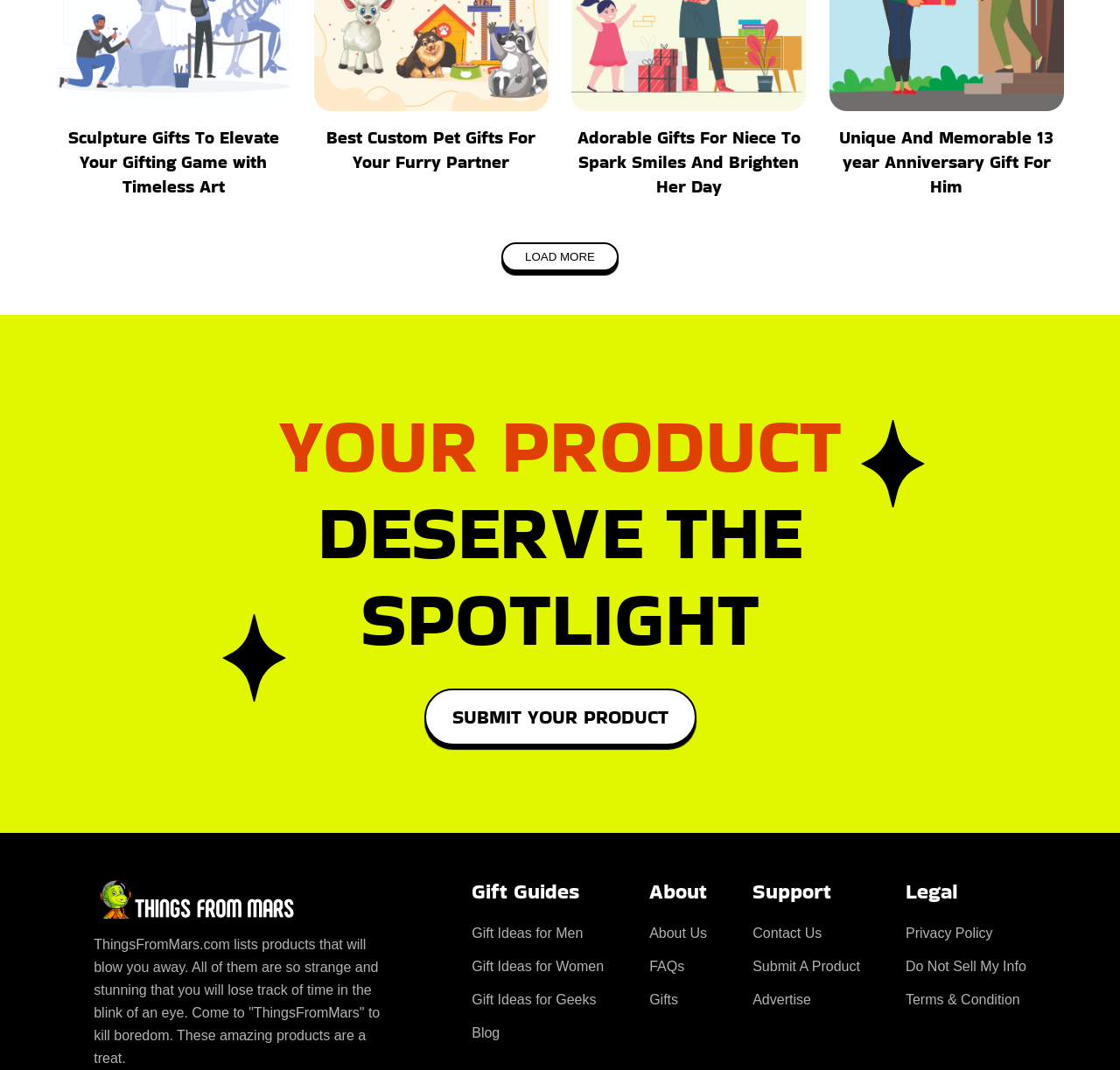Please identify the bounding box coordinates of the clickable area that will allow you to execute the instruction: "Contact us".

None